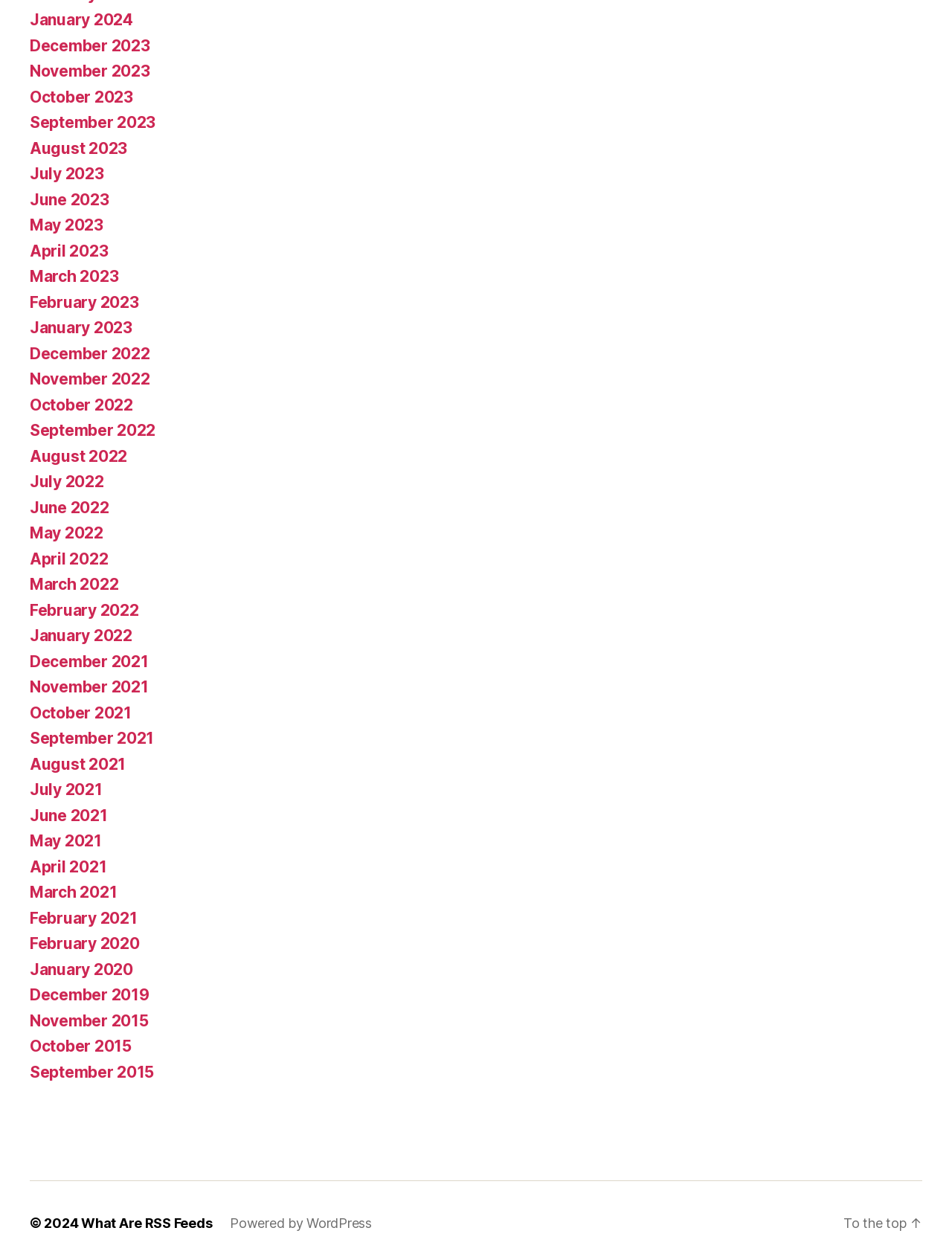Provide the bounding box coordinates for the UI element described in this sentence: "August 2022". The coordinates should be four float values between 0 and 1, i.e., [left, top, right, bottom].

[0.031, 0.357, 0.134, 0.372]